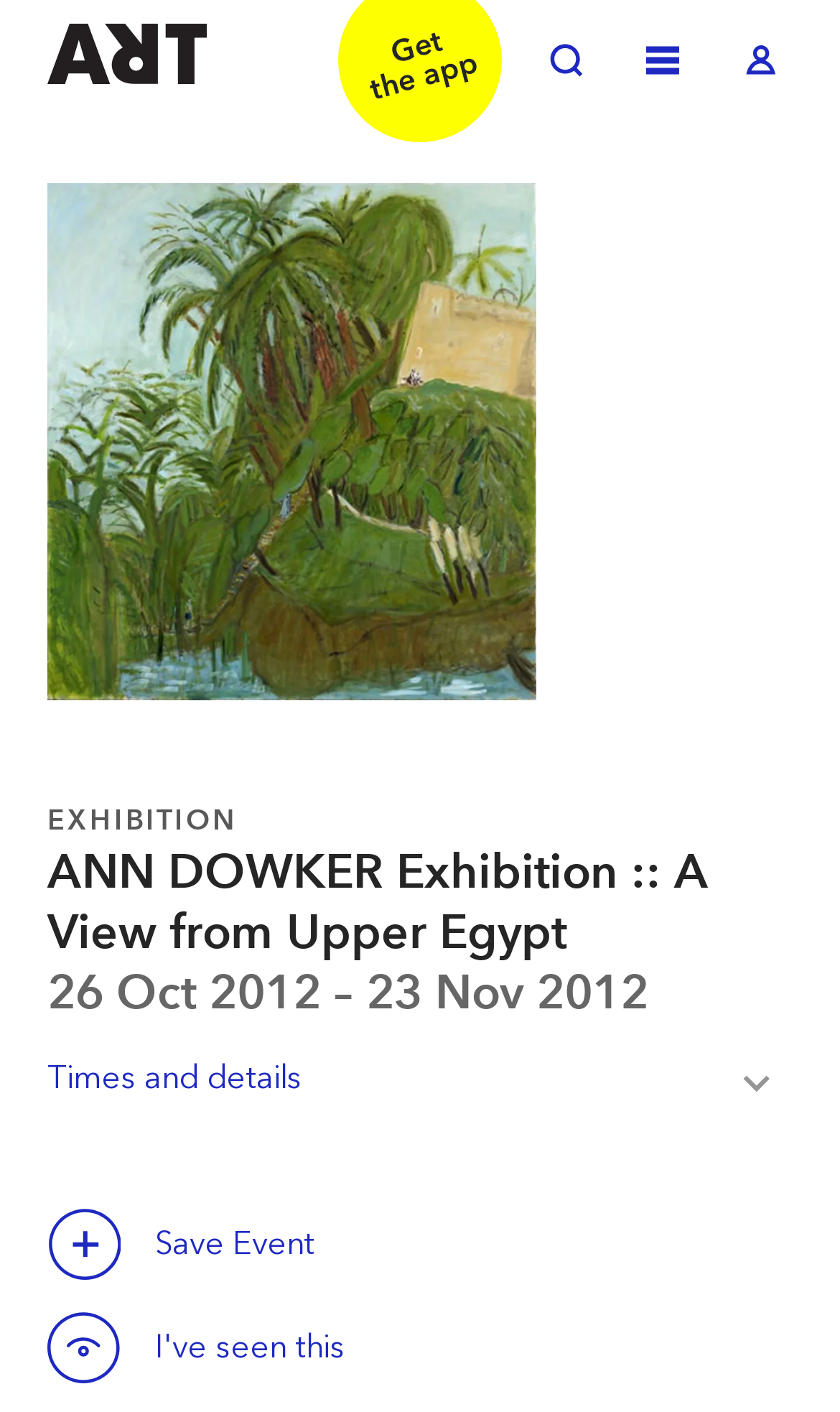Identify the bounding box of the UI element described as follows: "Toggle Menu". Provide the coordinates as four float numbers in the range of 0 to 1 [left, top, right, bottom].

[0.751, 0.021, 0.828, 0.067]